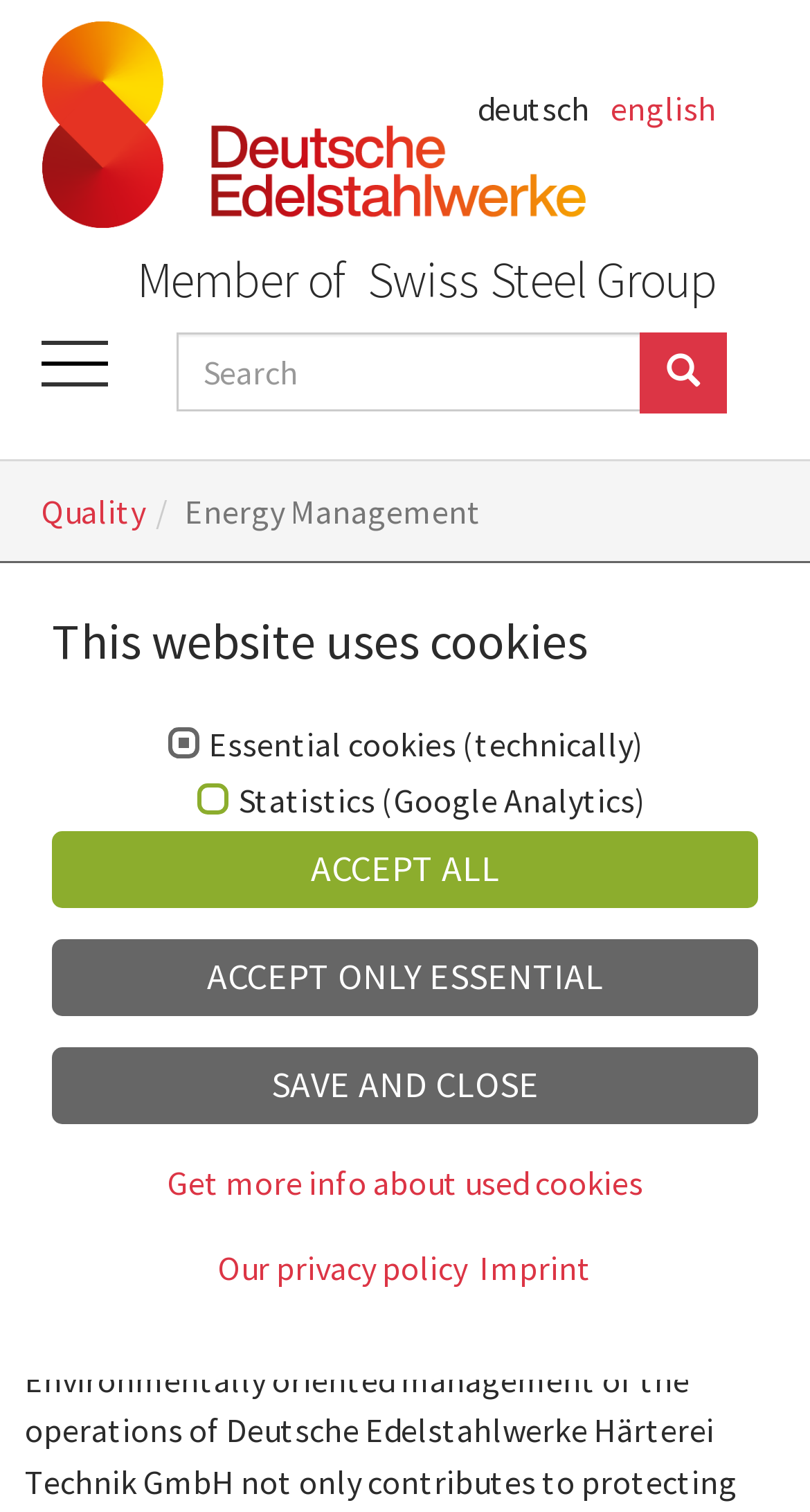What is the topic of the webpage?
We need a detailed and exhaustive answer to the question. Please elaborate.

I found the topic of the webpage by looking at the text 'Energy Management' which is a part of the breadcrumb navigation and also appears as a heading on the webpage.